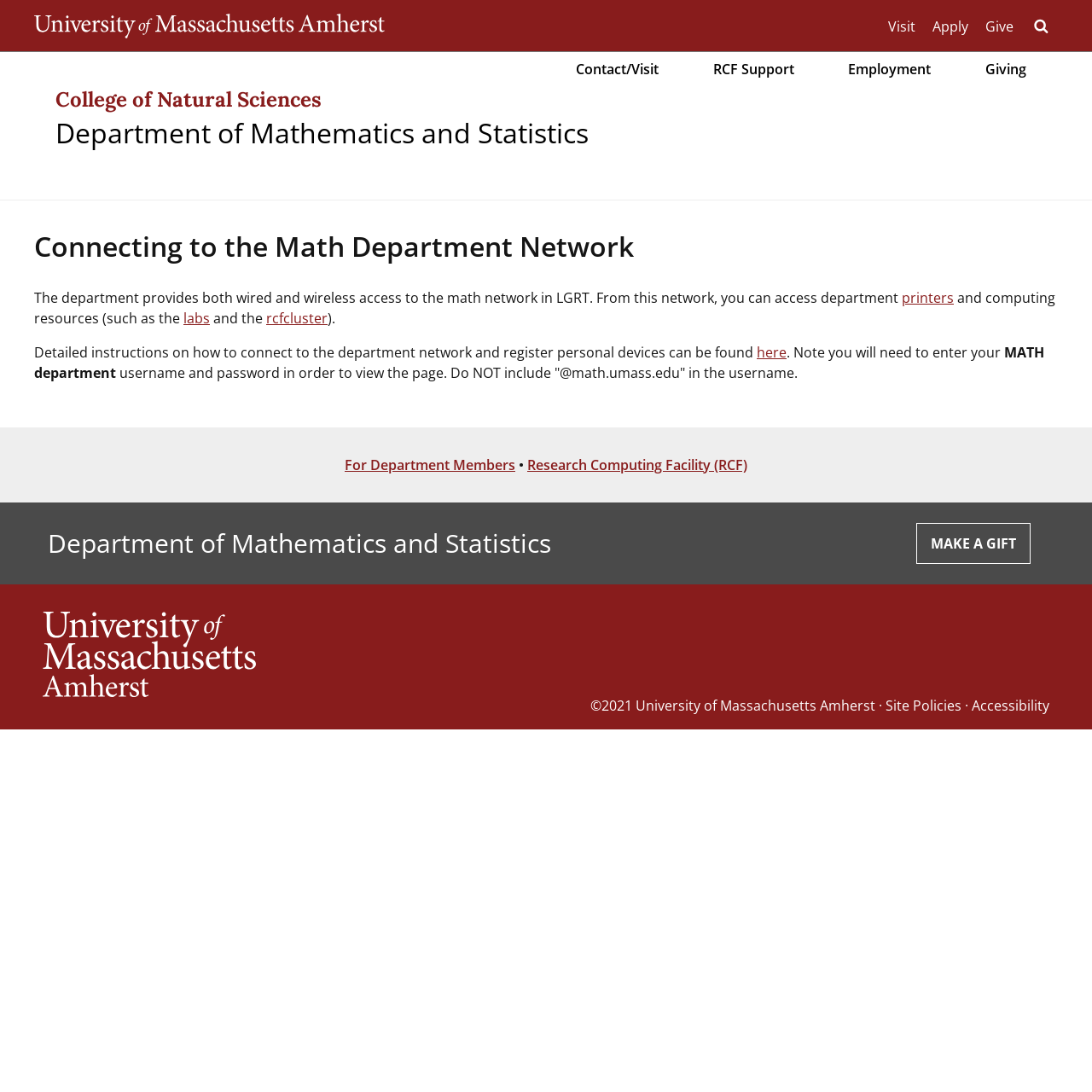Indicate the bounding box coordinates of the clickable region to achieve the following instruction: "Learn about Research Computing Facility (RCF)."

[0.483, 0.417, 0.684, 0.434]